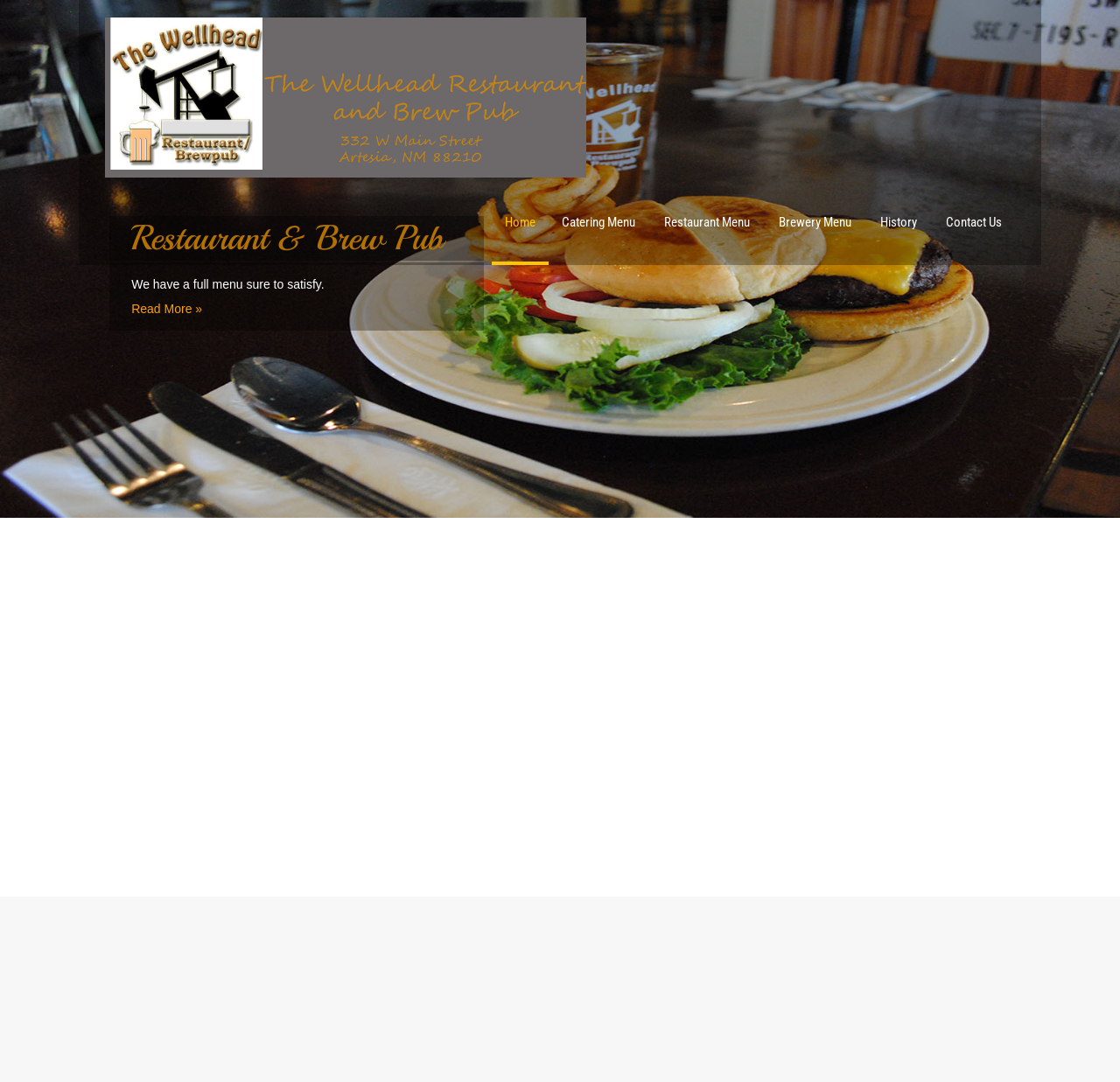Highlight the bounding box coordinates of the element that should be clicked to carry out the following instruction: "Contact the Wellhead Restaurant". The coordinates must be given as four float numbers ranging from 0 to 1, i.e., [left, top, right, bottom].

[0.833, 0.169, 0.906, 0.245]